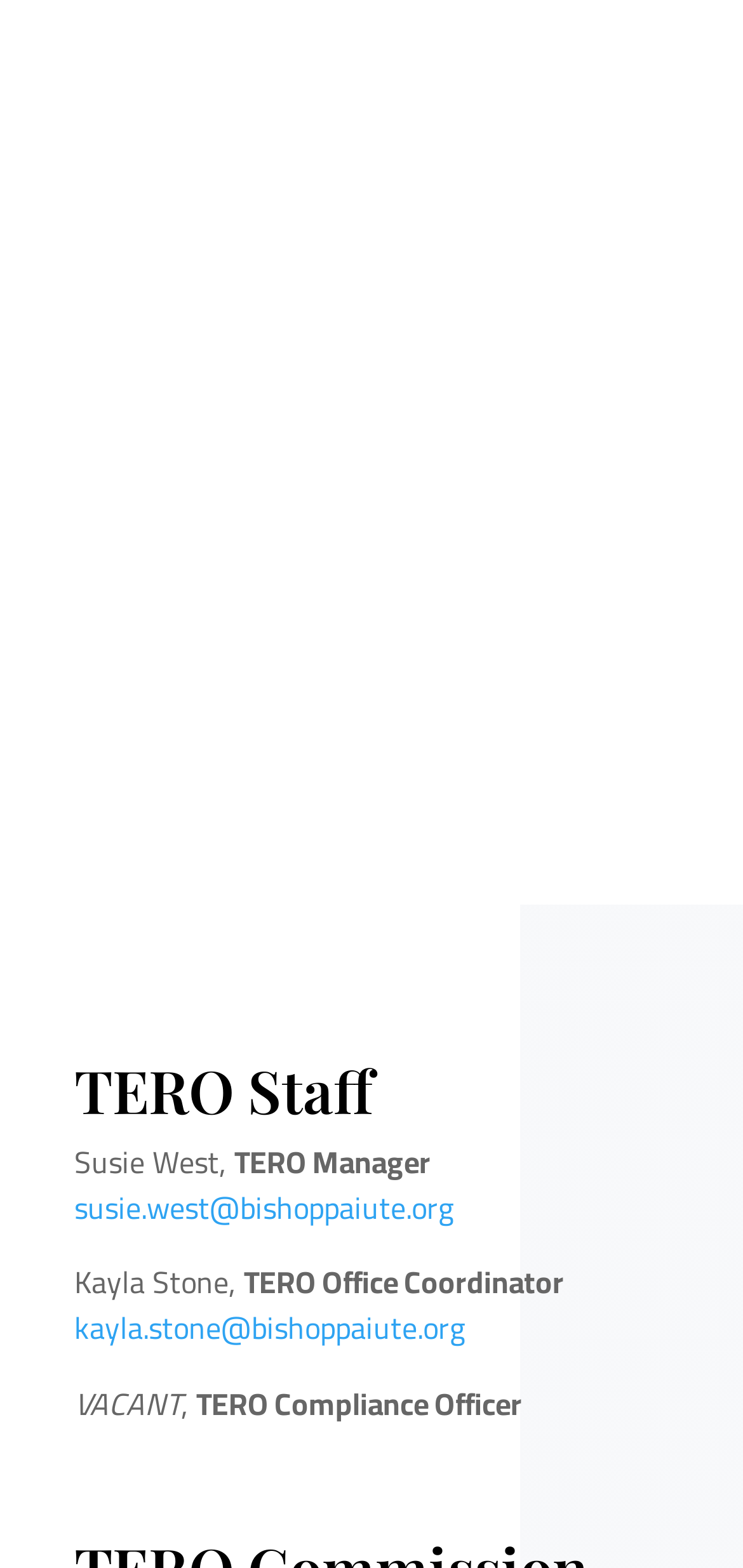Determine the bounding box for the described UI element: "susie.west@bishoppaiute.org".

[0.1, 0.751, 0.61, 0.788]